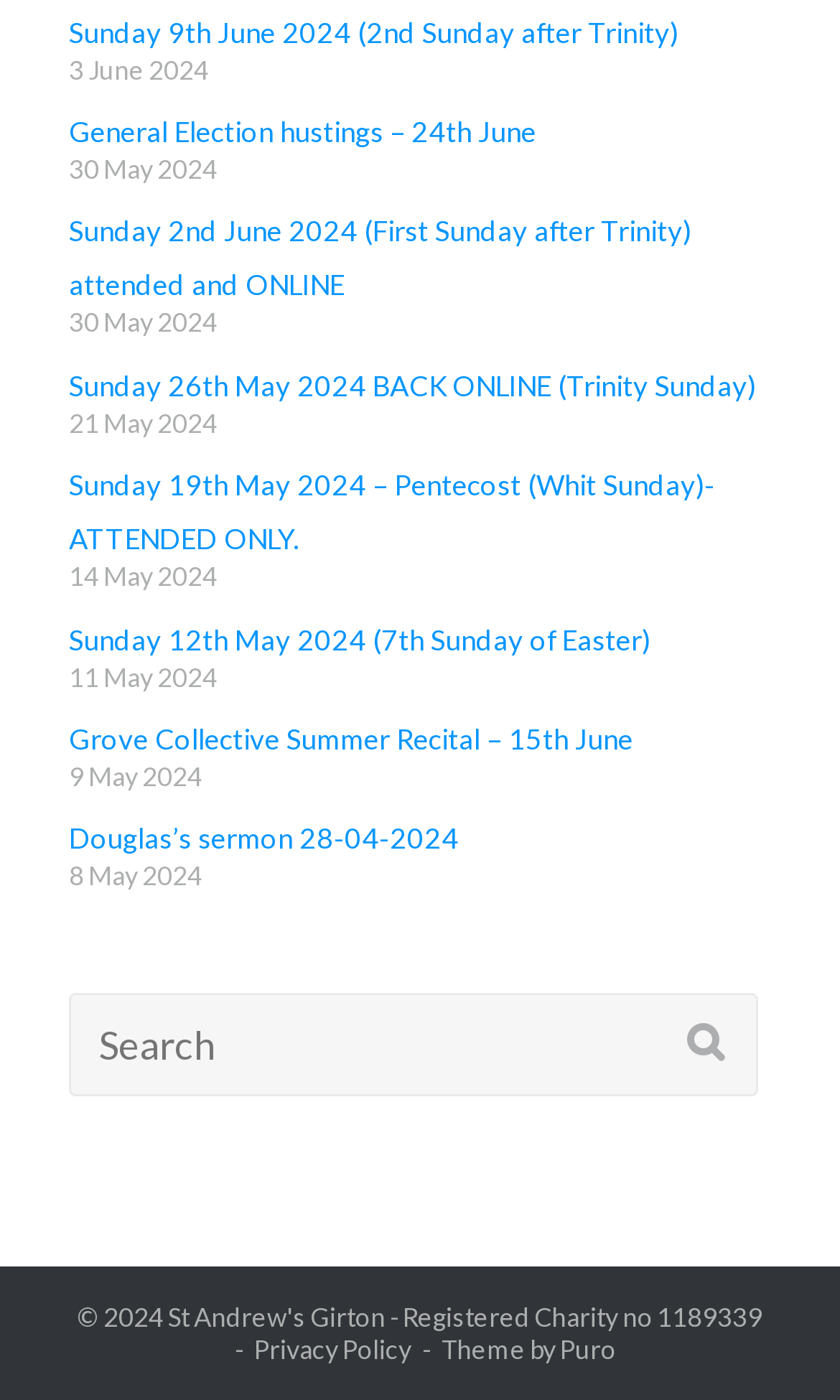Please indicate the bounding box coordinates for the clickable area to complete the following task: "Visit St Andrew's Girton website". The coordinates should be specified as four float numbers between 0 and 1, i.e., [left, top, right, bottom].

[0.2, 0.929, 0.459, 0.952]